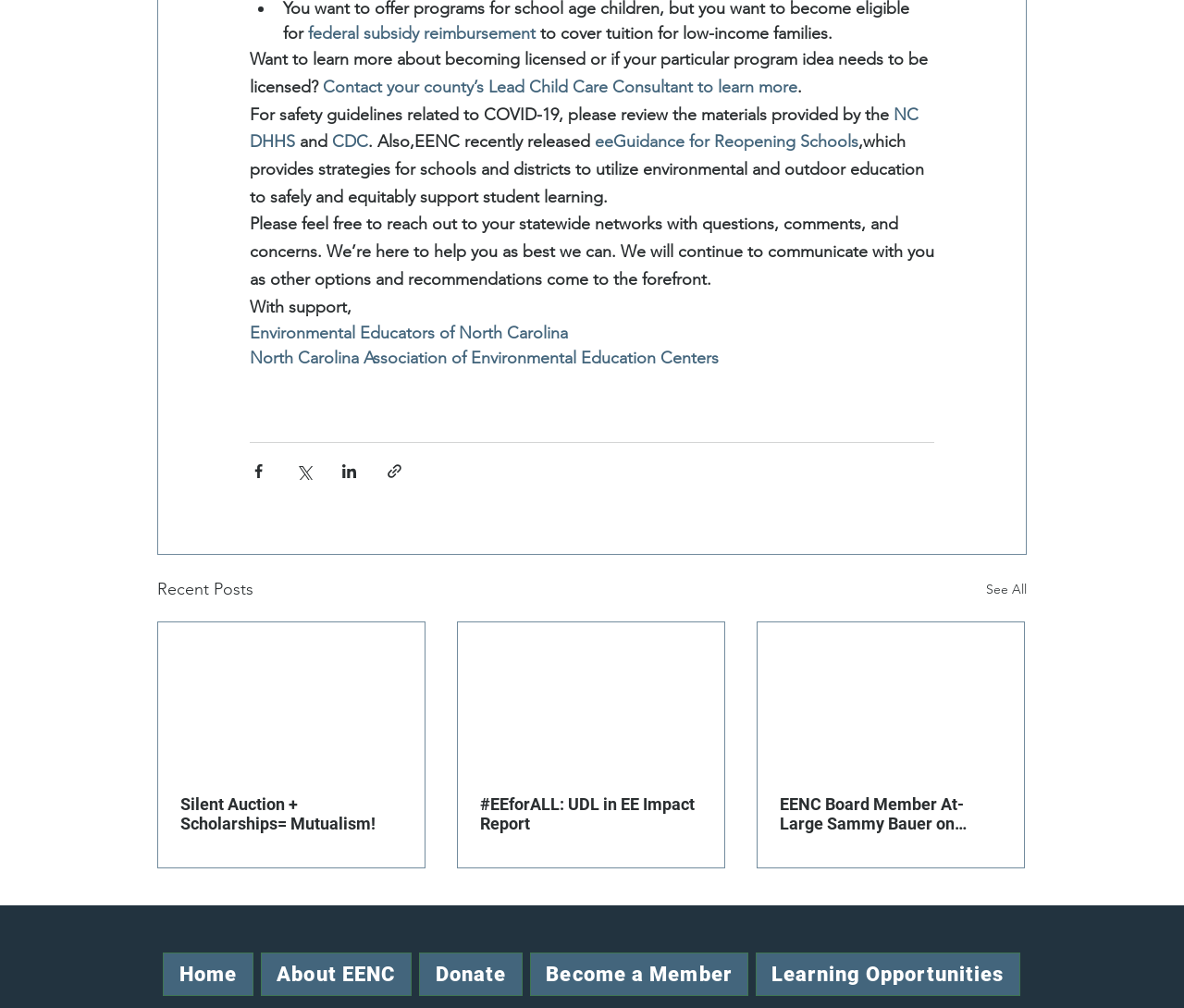Pinpoint the bounding box coordinates of the clickable element needed to complete the instruction: "See all recent posts". The coordinates should be provided as four float numbers between 0 and 1: [left, top, right, bottom].

[0.833, 0.572, 0.867, 0.598]